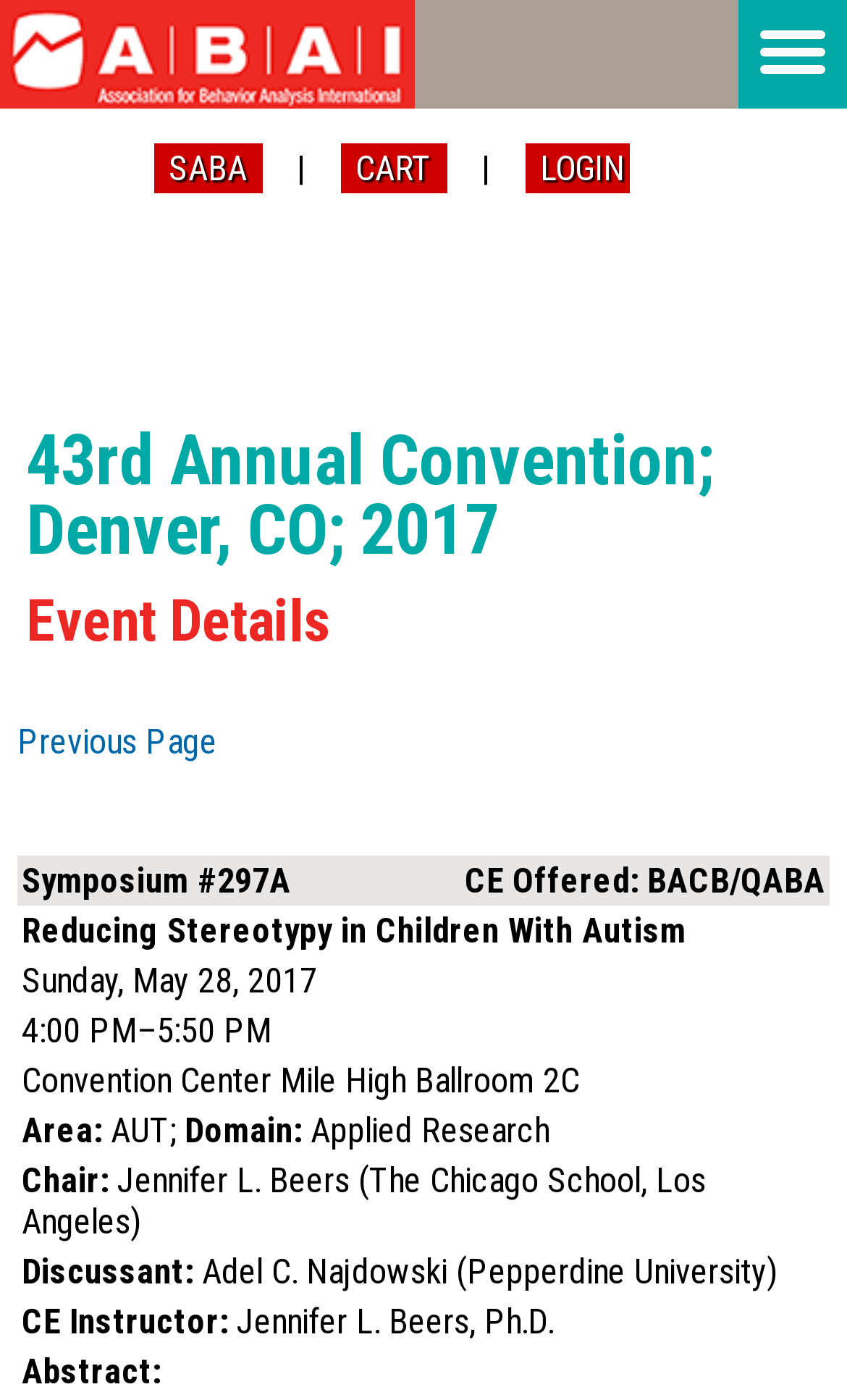Answer succinctly with a single word or phrase:
What is the purpose of the 'LOGIN' button?

To log in